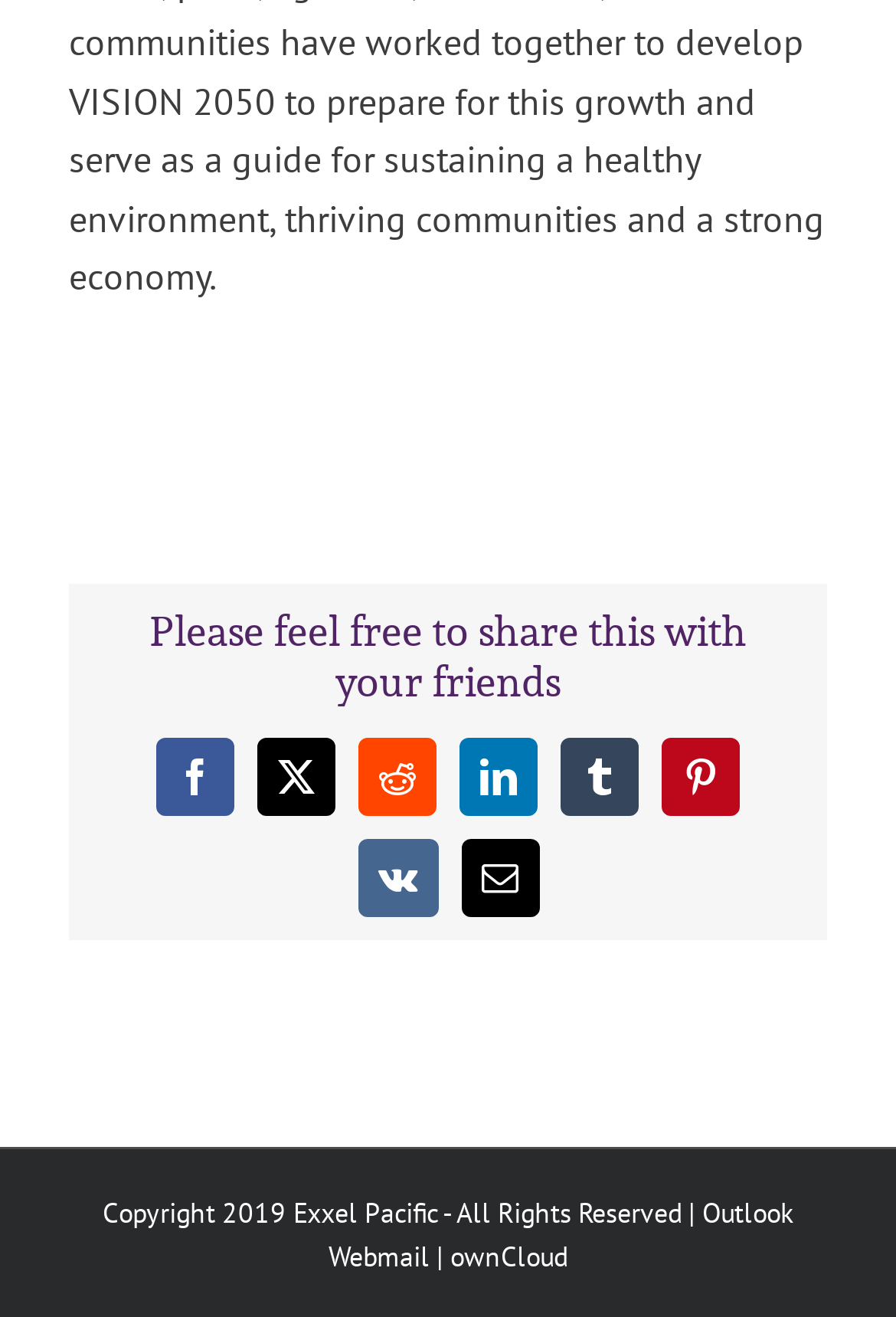Please specify the bounding box coordinates of the clickable region to carry out the following instruction: "Check Outlook Webmail". The coordinates should be four float numbers between 0 and 1, in the format [left, top, right, bottom].

[0.367, 0.908, 0.886, 0.967]